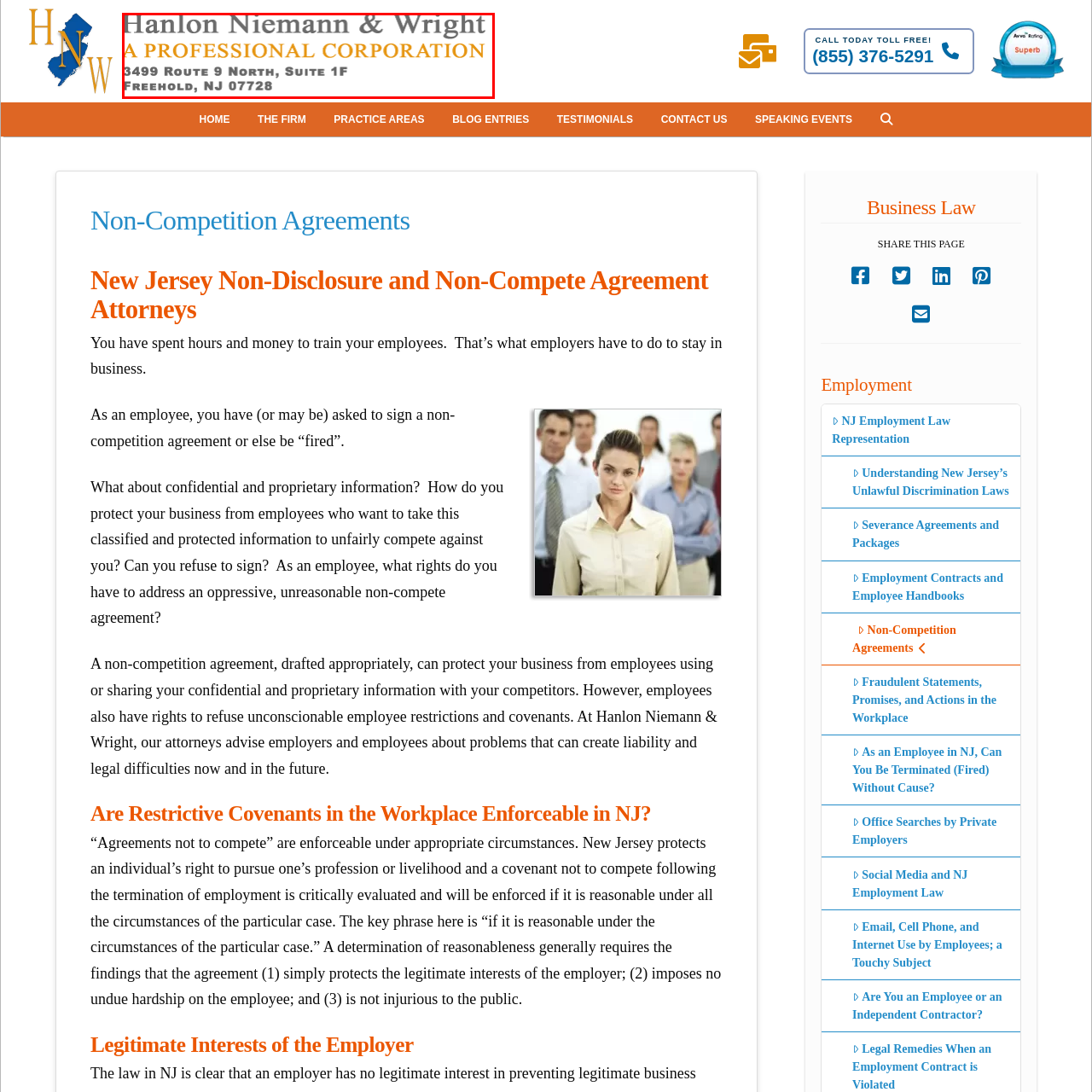What is the address of Hanlon Niemann & Wright?
Focus on the area marked by the red bounding box and respond to the question with as much detail as possible.

The question asks about the address of Hanlon Niemann & Wright, which is listed below the firm's name and 'A PROFESSIONAL CORPORATION'. The address is provided as essential location details for clients seeking legal representation and advice in New Jersey.